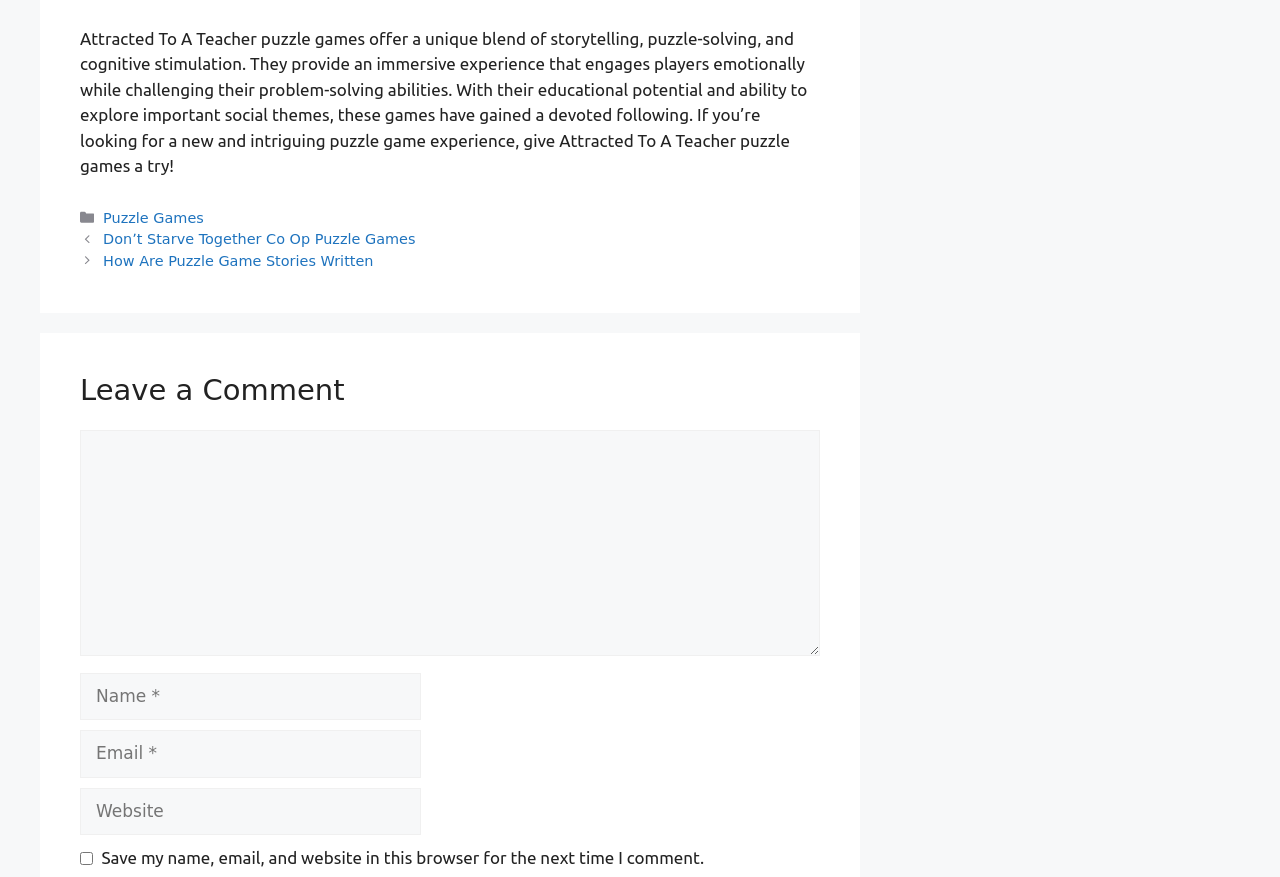Predict the bounding box coordinates for the UI element described as: "parent_node: Comment name="author" placeholder="Name *"". The coordinates should be four float numbers between 0 and 1, presented as [left, top, right, bottom].

[0.062, 0.767, 0.329, 0.821]